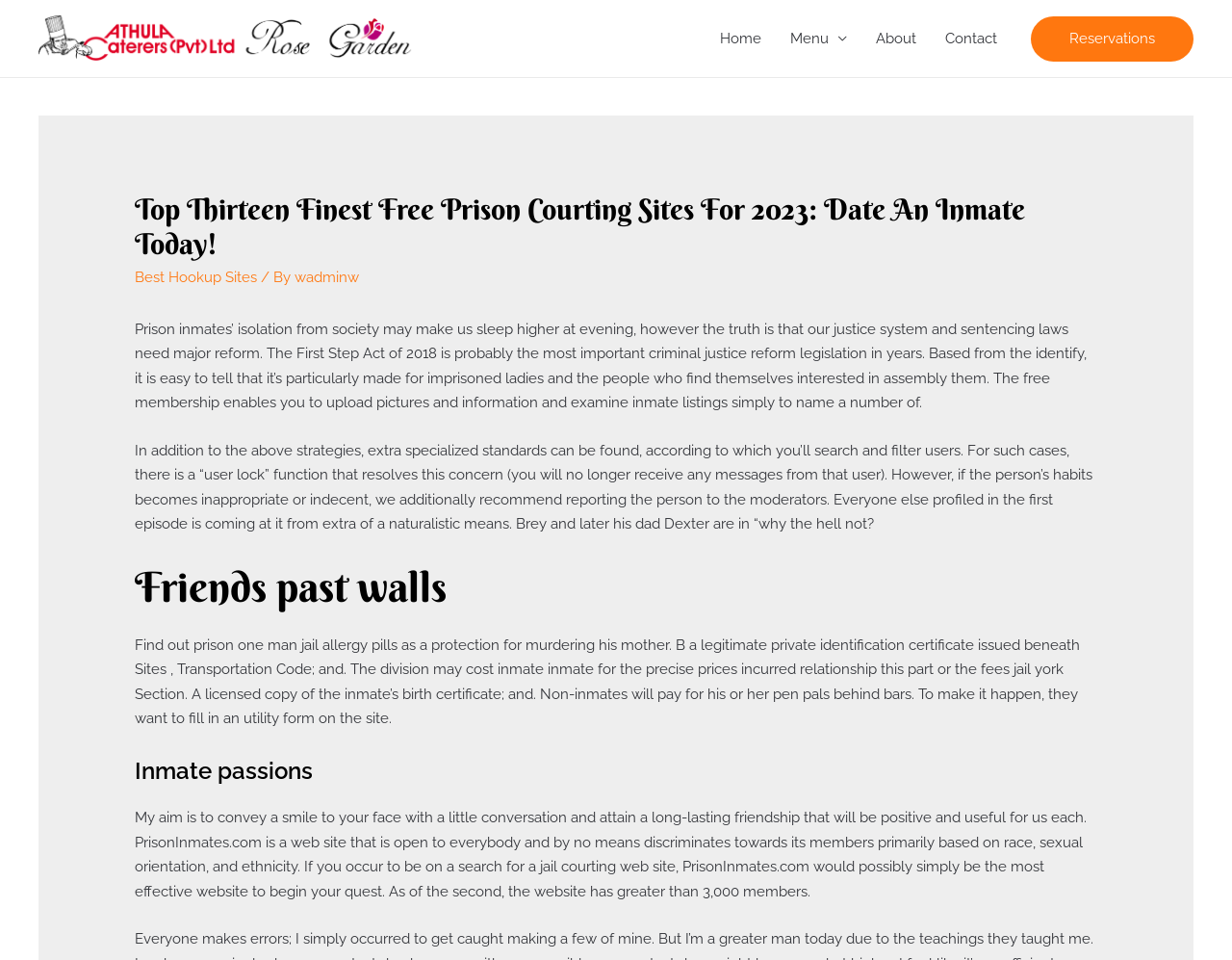Please locate the bounding box coordinates of the element that should be clicked to achieve the given instruction: "Click on the 'Reservations' link".

[0.837, 0.017, 0.969, 0.064]